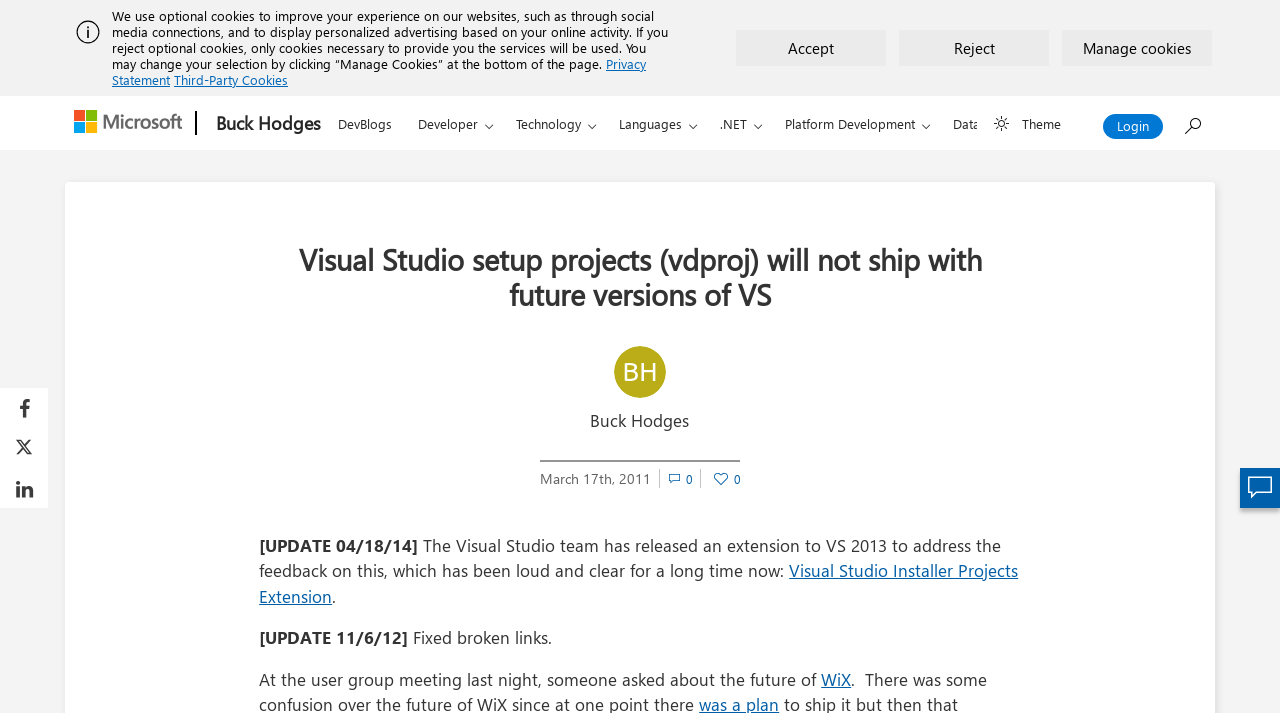What is the author of the blog post?
From the screenshot, supply a one-word or short-phrase answer.

Buck Hodges